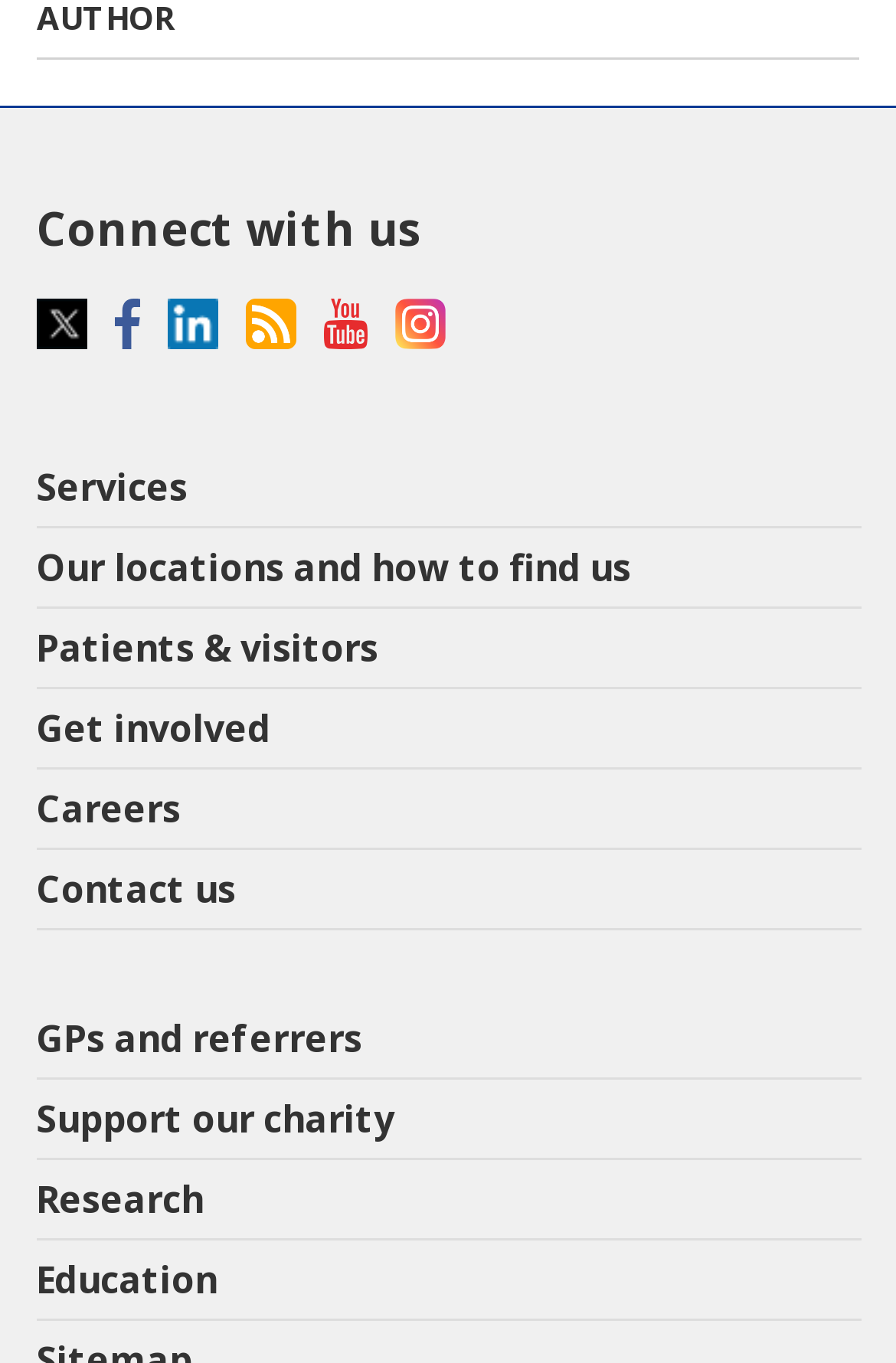Please determine the bounding box coordinates of the element to click on in order to accomplish the following task: "Visit our Facebook page". Ensure the coordinates are four float numbers ranging from 0 to 1, i.e., [left, top, right, bottom].

[0.128, 0.227, 0.157, 0.264]